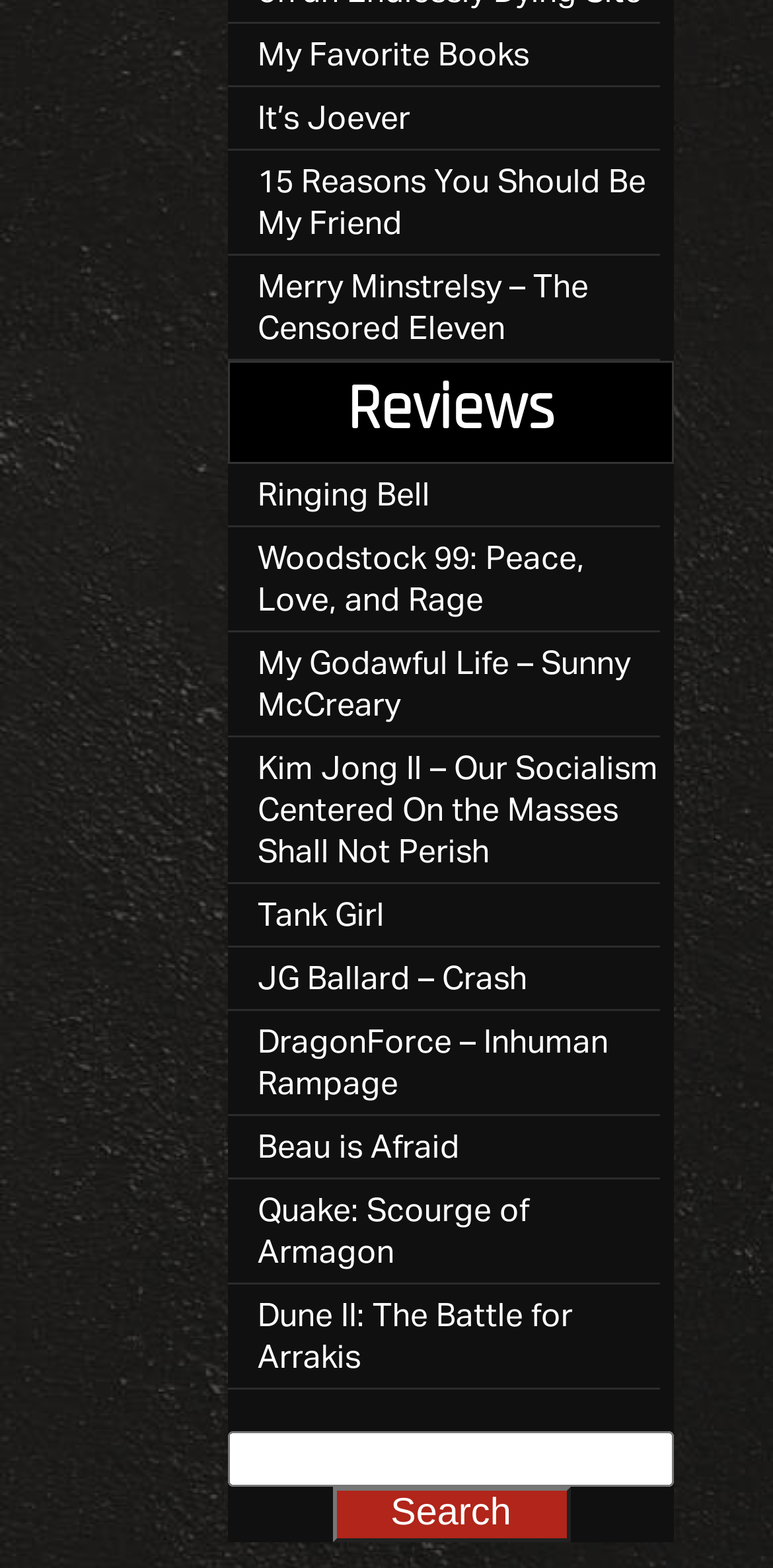Answer briefly with one word or phrase:
How many links are on the webpage?

15